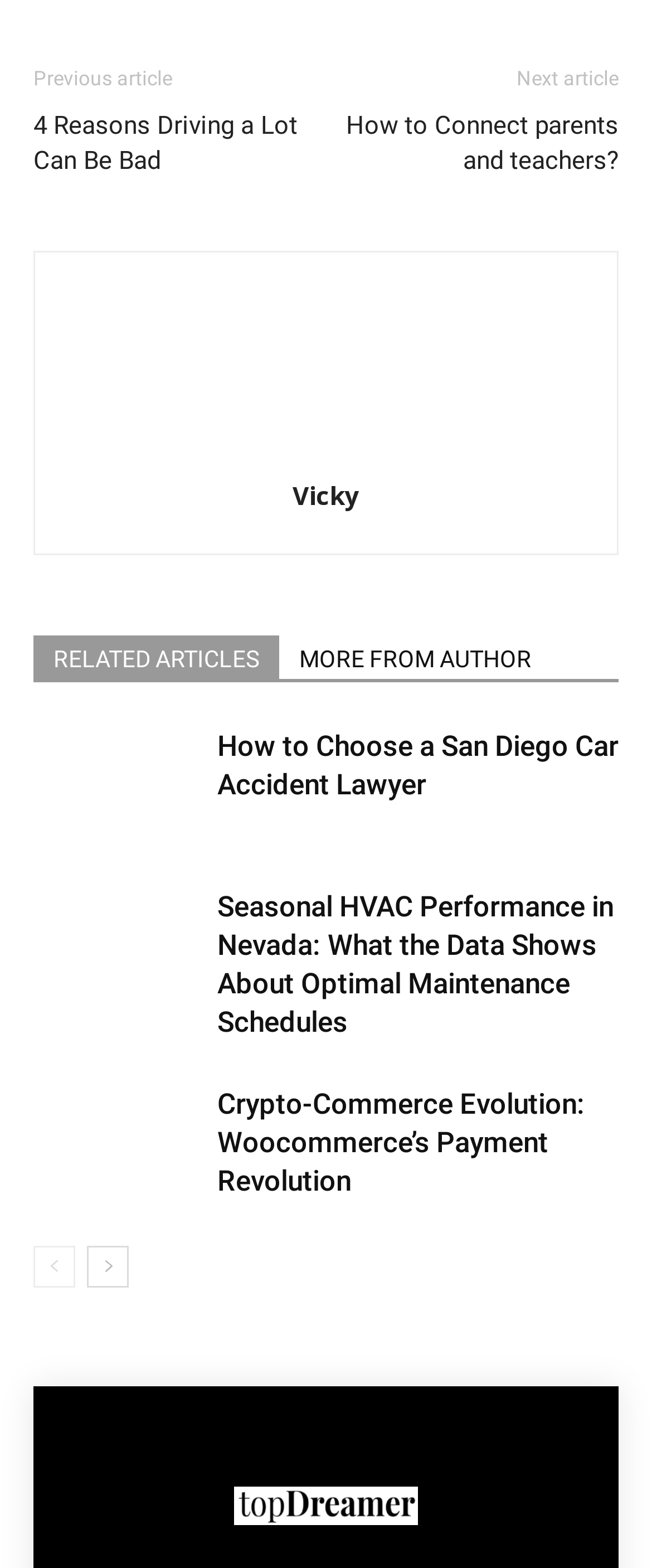Respond with a single word or phrase to the following question:
What is the author's name?

Vicky